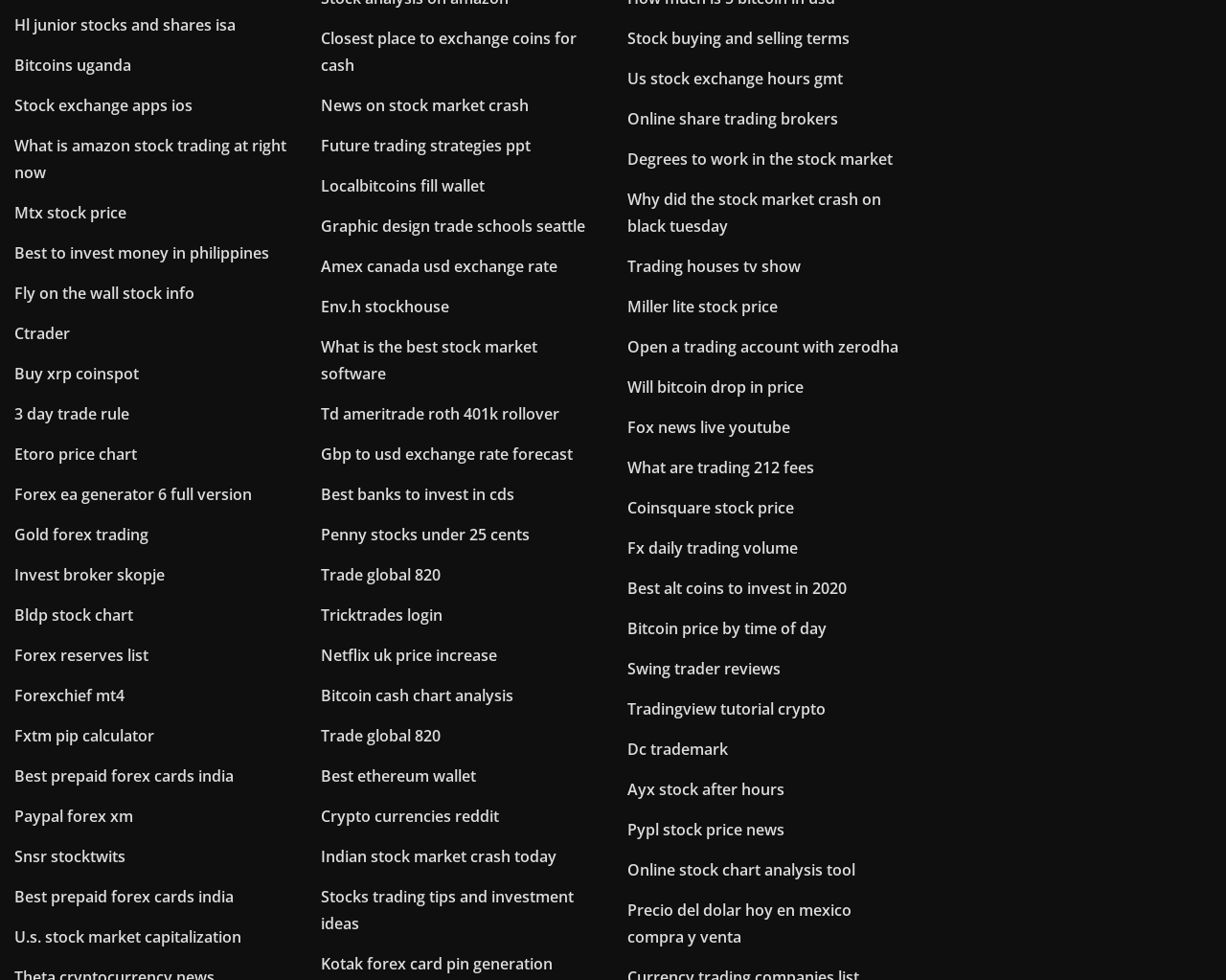Given the description Graphic design trade schools seattle, predict the bounding box coordinates of the UI element. Ensure the coordinates are in the format (top-left x, top-left y, bottom-right x, bottom-right y) and all values are between 0 and 1.

[0.262, 0.22, 0.477, 0.241]